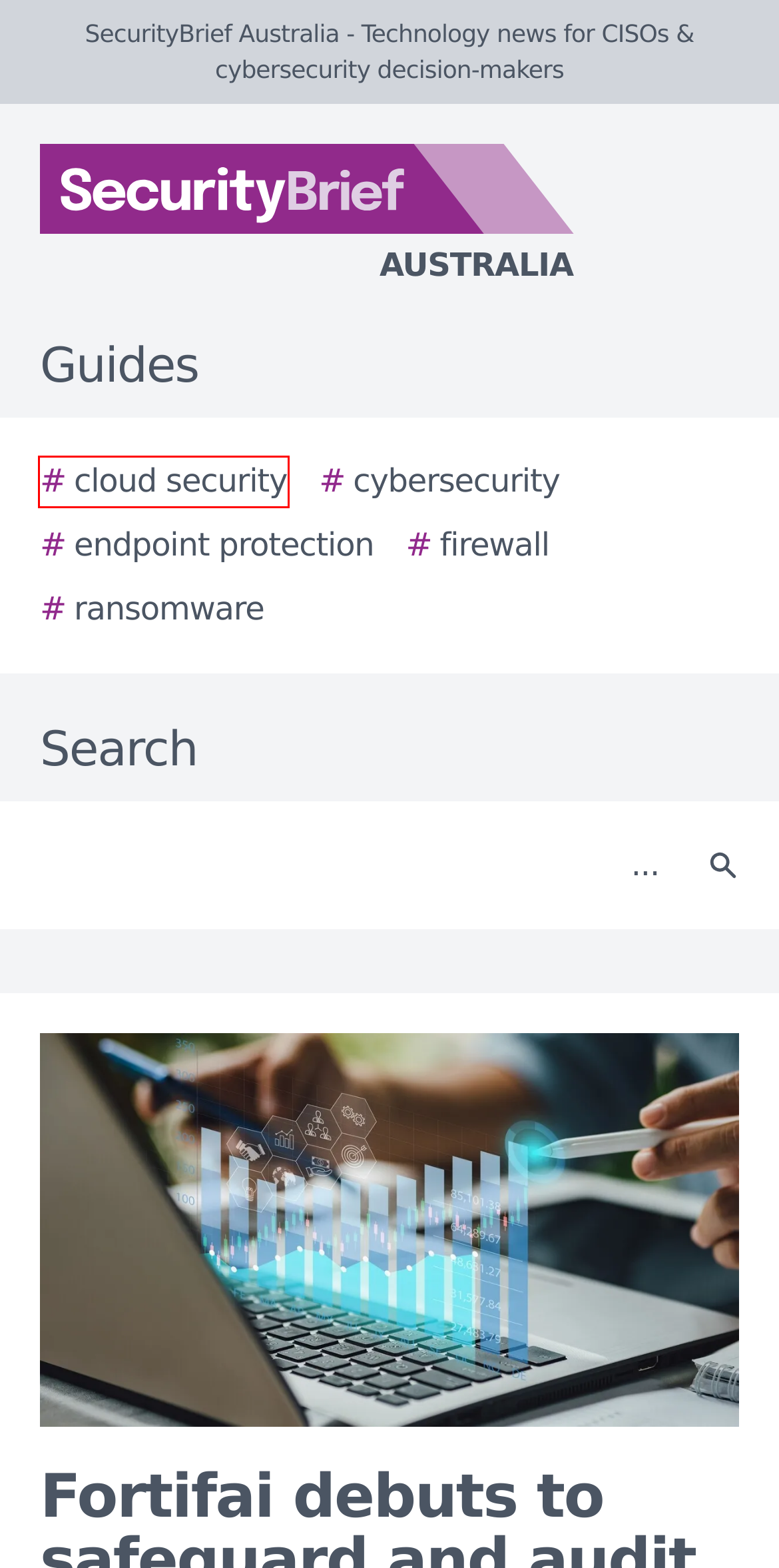You have a screenshot showing a webpage with a red bounding box around a UI element. Choose the webpage description that best matches the new page after clicking the highlighted element. Here are the options:
A. The 2024 Ultimate Guide to Firewall
B. SecurityBrief Australia - Technology news for CISOs & cybersecurity decision-makers
C. The 2024 Ultimate Guide to Endpoint Protection
D. TelcoNews Australia - Telecommunications news for ICT decision-makers
E. The 2024 Ultimate Guide to Cloud Security
F. The 2024 Ultimate Guide to Ransomware
G. The 2024 Ultimate Guide to Cybersecurity
H. Hosted Data Centre, Server and Storage Solutions | Plan B

E